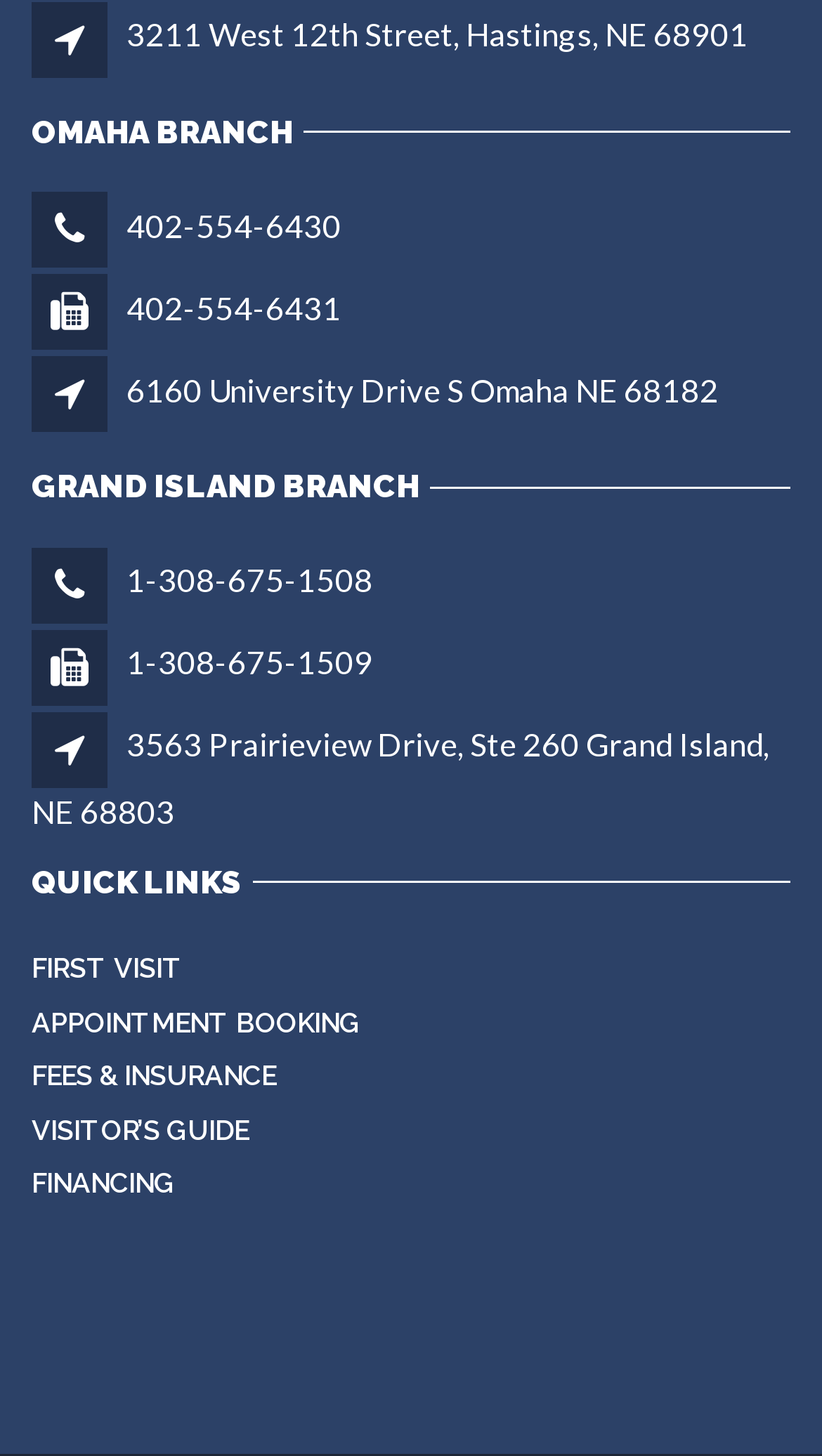What is the purpose of the 'APPOINTMENT BOOKING' link?
Based on the visual content, answer with a single word or a brief phrase.

To book an appointment